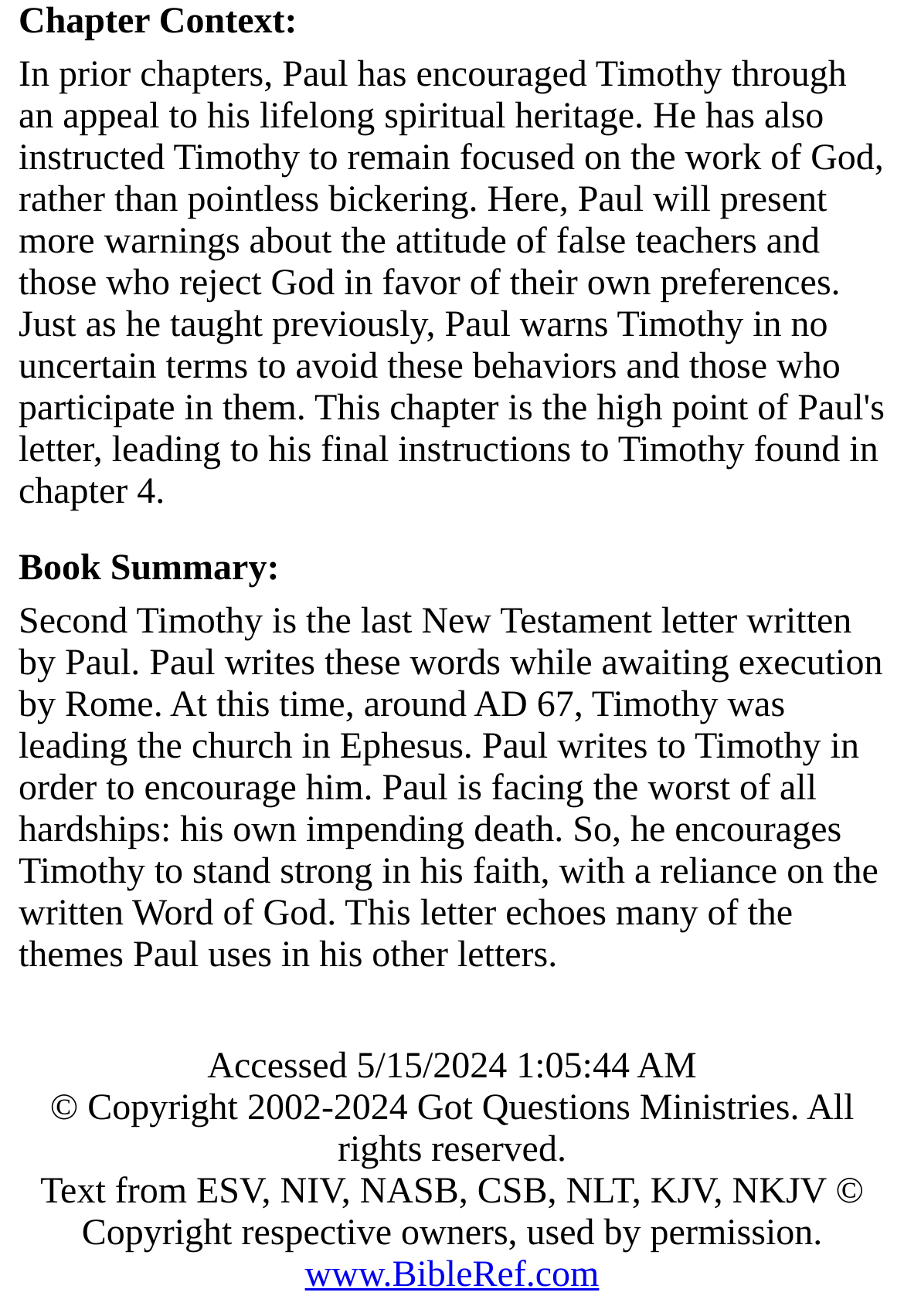Locate the bounding box of the UI element described in the following text: "www.BibleRef.com".

[0.337, 0.953, 0.663, 0.983]